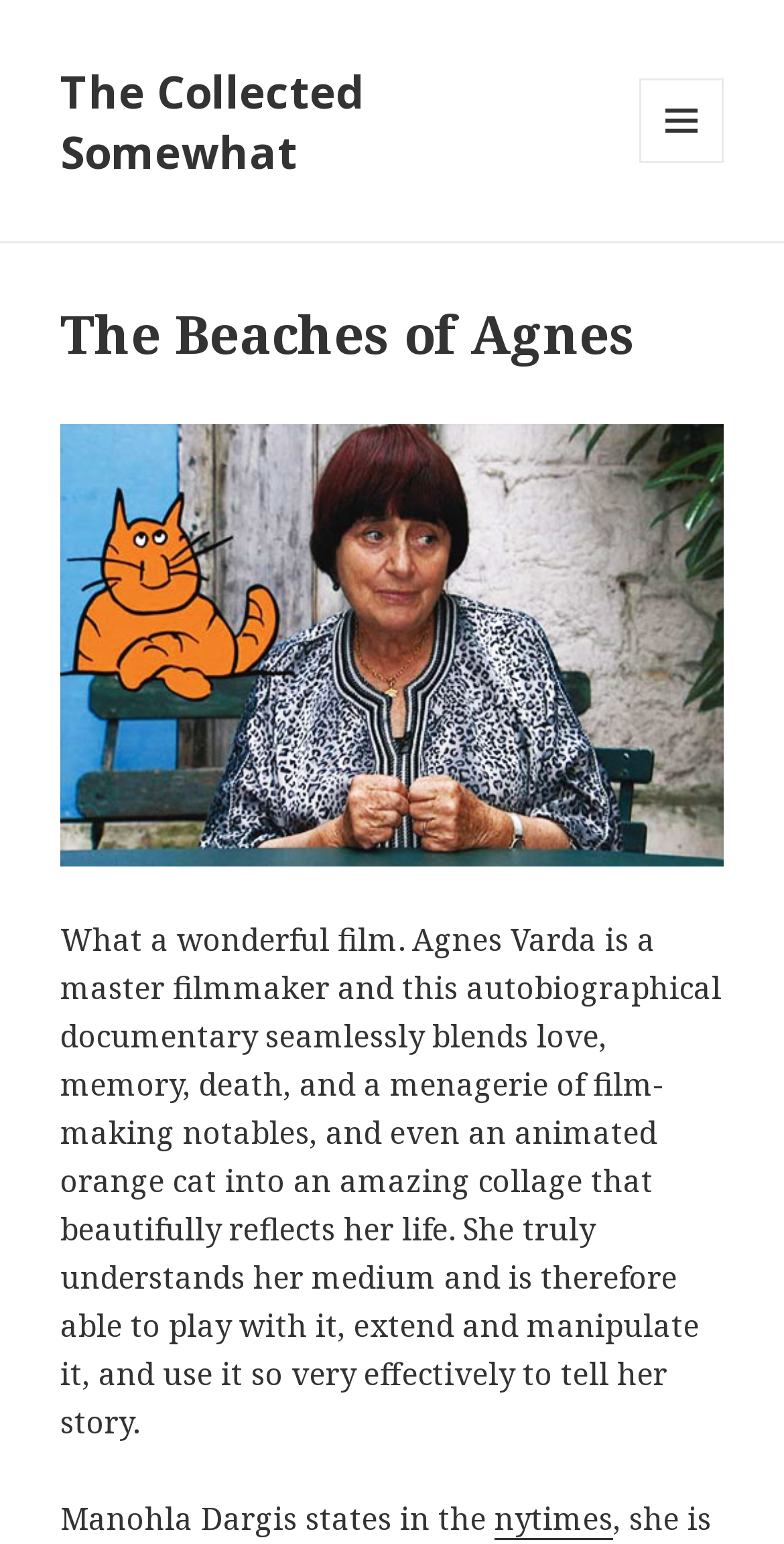What is the type of content being described on the webpage?
Please provide a comprehensive answer to the question based on the webpage screenshot.

The question is asking for the type of content being described on the webpage. By reading the StaticText element, we can see that the text describes the film as an 'autobiographical documentary'.